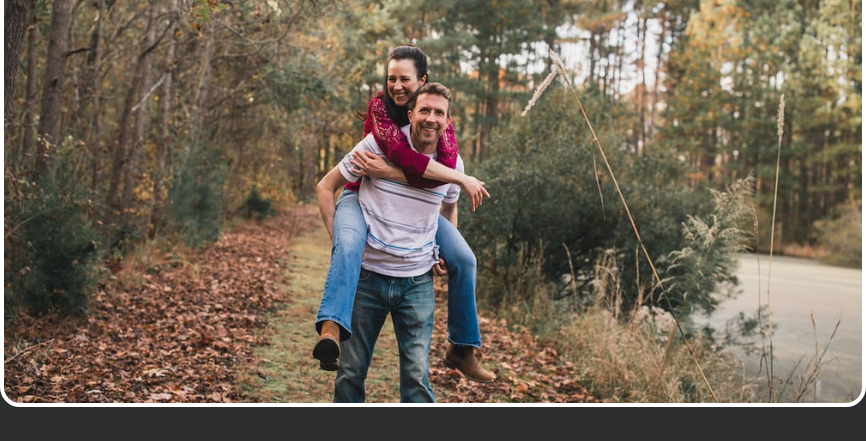What is the mood of the couple?
Carefully analyze the image and provide a detailed answer to the question.

The caption describes the couple as sharing a 'joyful moment', and the woman's laughter is 'captured in the moment'. This suggests that the couple is in a happy and playful mood, which is reinforced by the warm and vibrant colors of the autumn foliage in the background.